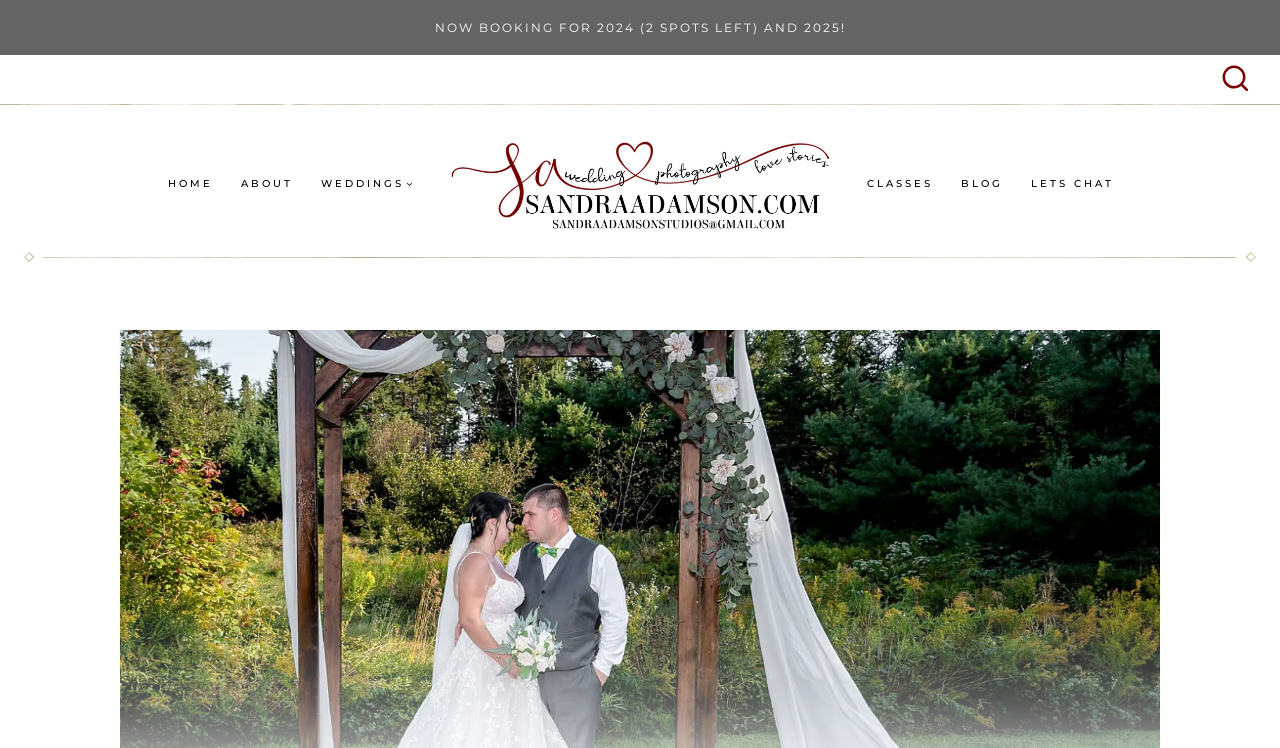Determine the bounding box coordinates of the region I should click to achieve the following instruction: "Learn about the photographer". Ensure the bounding box coordinates are four float numbers between 0 and 1, i.e., [left, top, right, bottom].

[0.177, 0.215, 0.239, 0.276]